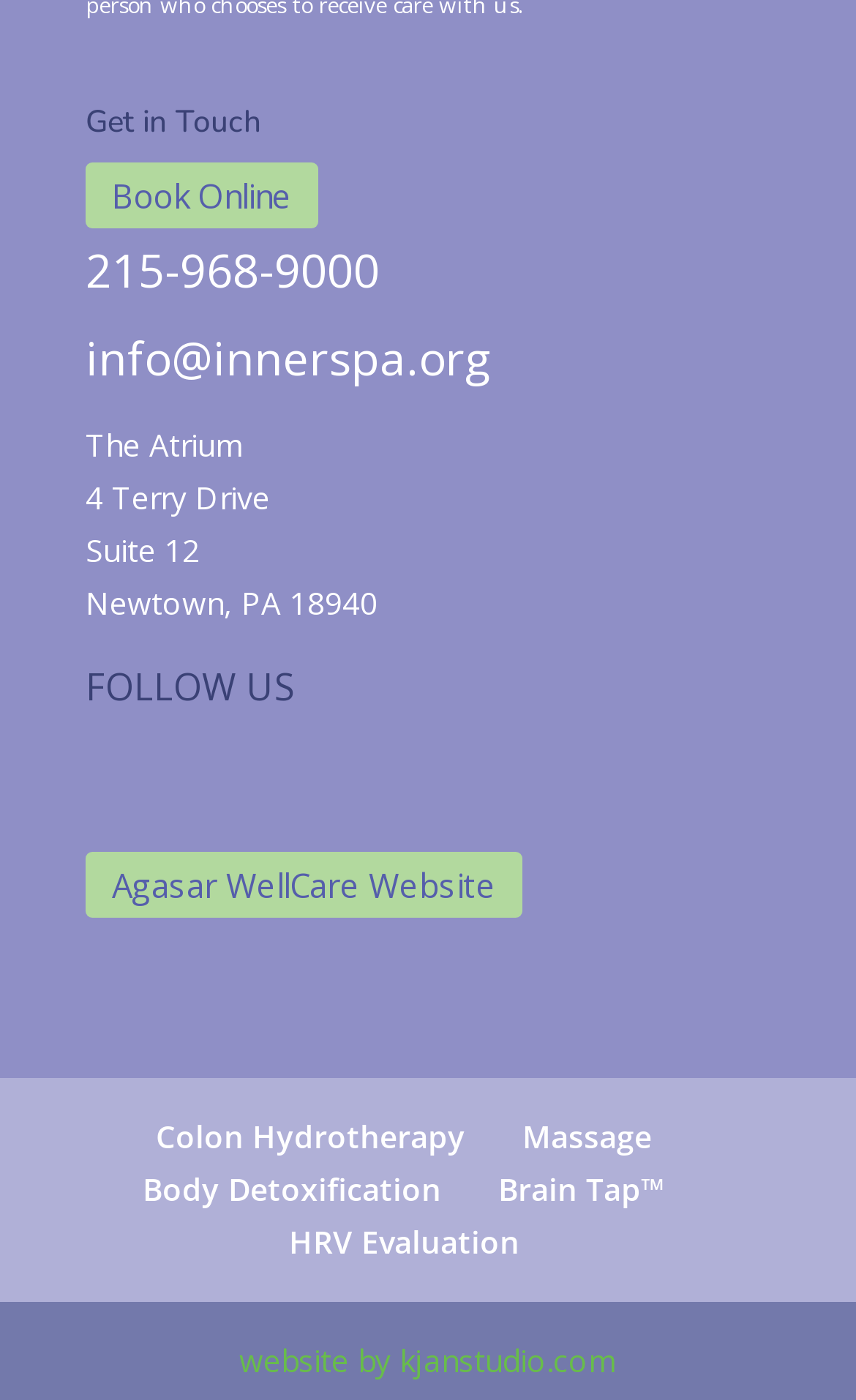Identify the bounding box coordinates of the part that should be clicked to carry out this instruction: "Learn about Colon Hydrotherapy".

[0.182, 0.797, 0.544, 0.827]